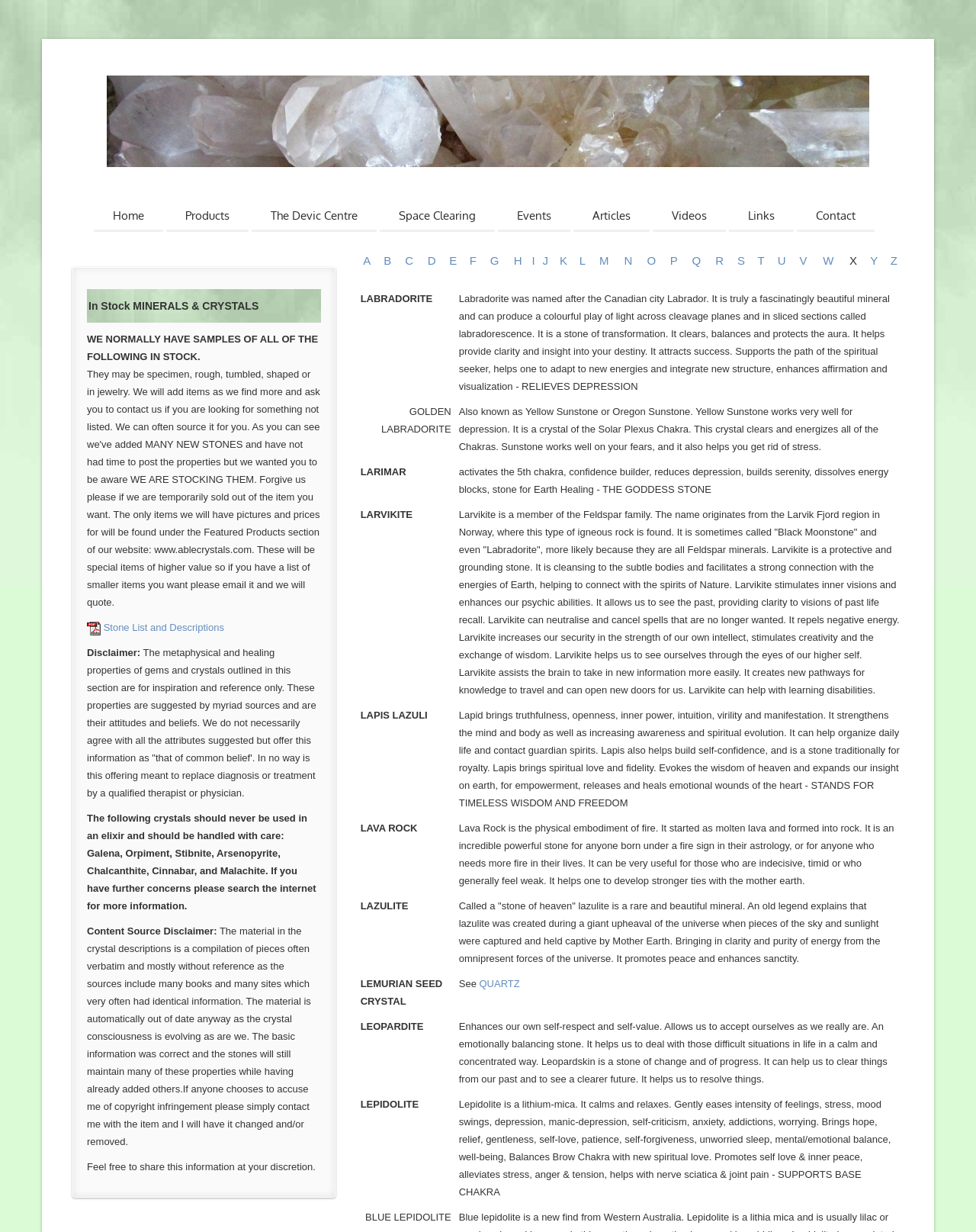What is the purpose of the table with alphabetical links?
Please answer the question with a detailed and comprehensive explanation.

The table with alphabetical links, ranging from 'A' to 'Z', appears to be a quick access feature that allows users to jump to specific sections of the website that provide information about stones starting with each corresponding letter.